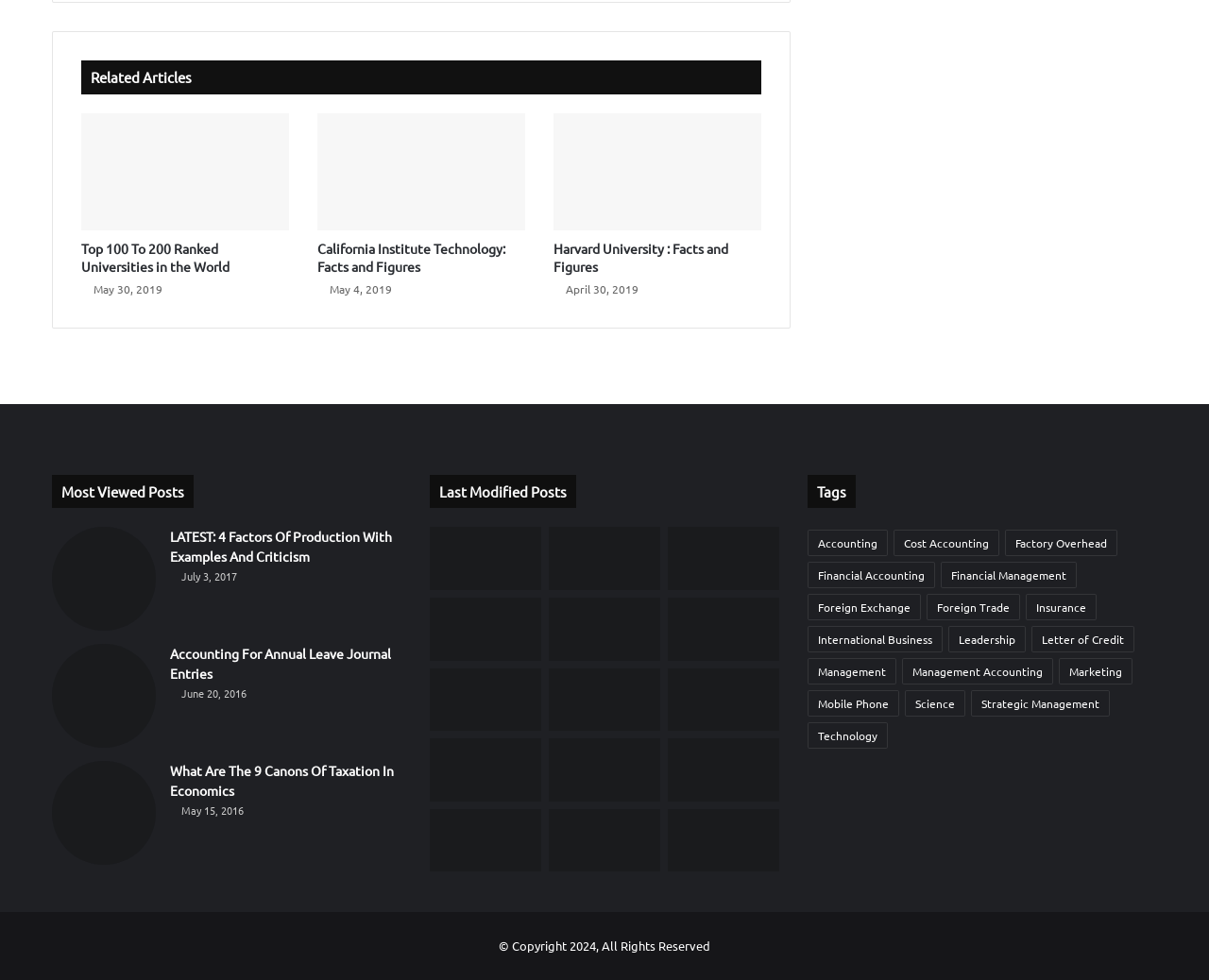Locate the bounding box coordinates of the item that should be clicked to fulfill the instruction: "Click on 'Top 100 To 200 Ranked Universities in the World'".

[0.067, 0.116, 0.239, 0.235]